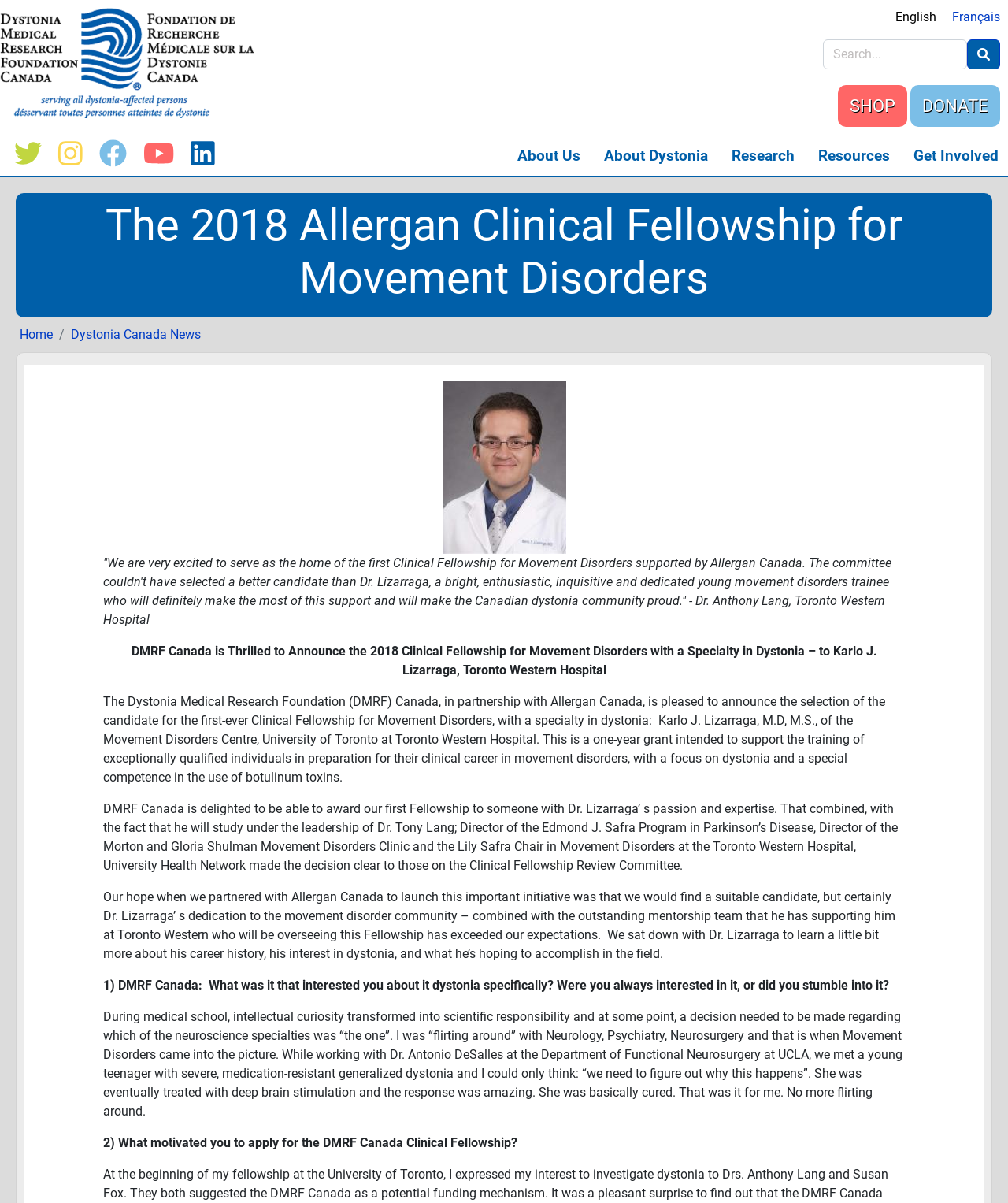Locate the bounding box coordinates of the element that should be clicked to execute the following instruction: "Read the news article".

[0.102, 0.316, 0.898, 0.46]